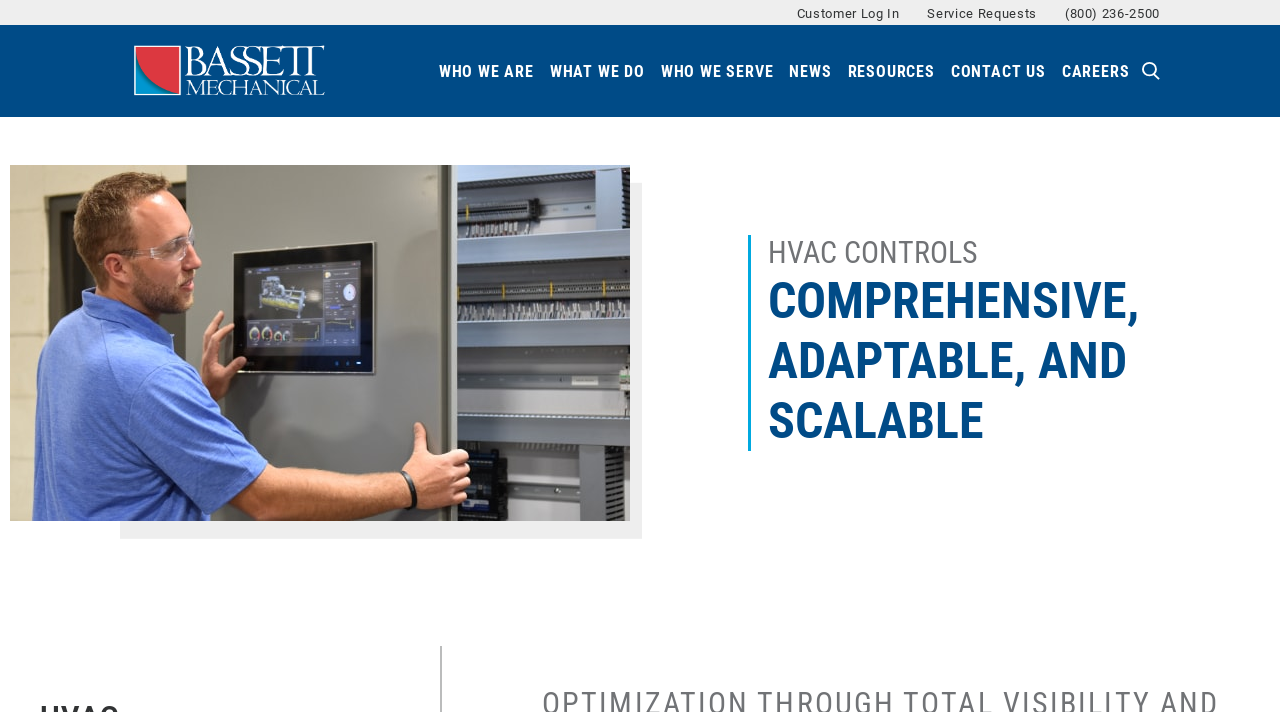Identify the bounding box coordinates of the element to click to follow this instruction: 'learn about who we are'. Ensure the coordinates are four float values between 0 and 1, provided as [left, top, right, bottom].

[0.343, 0.086, 0.417, 0.116]